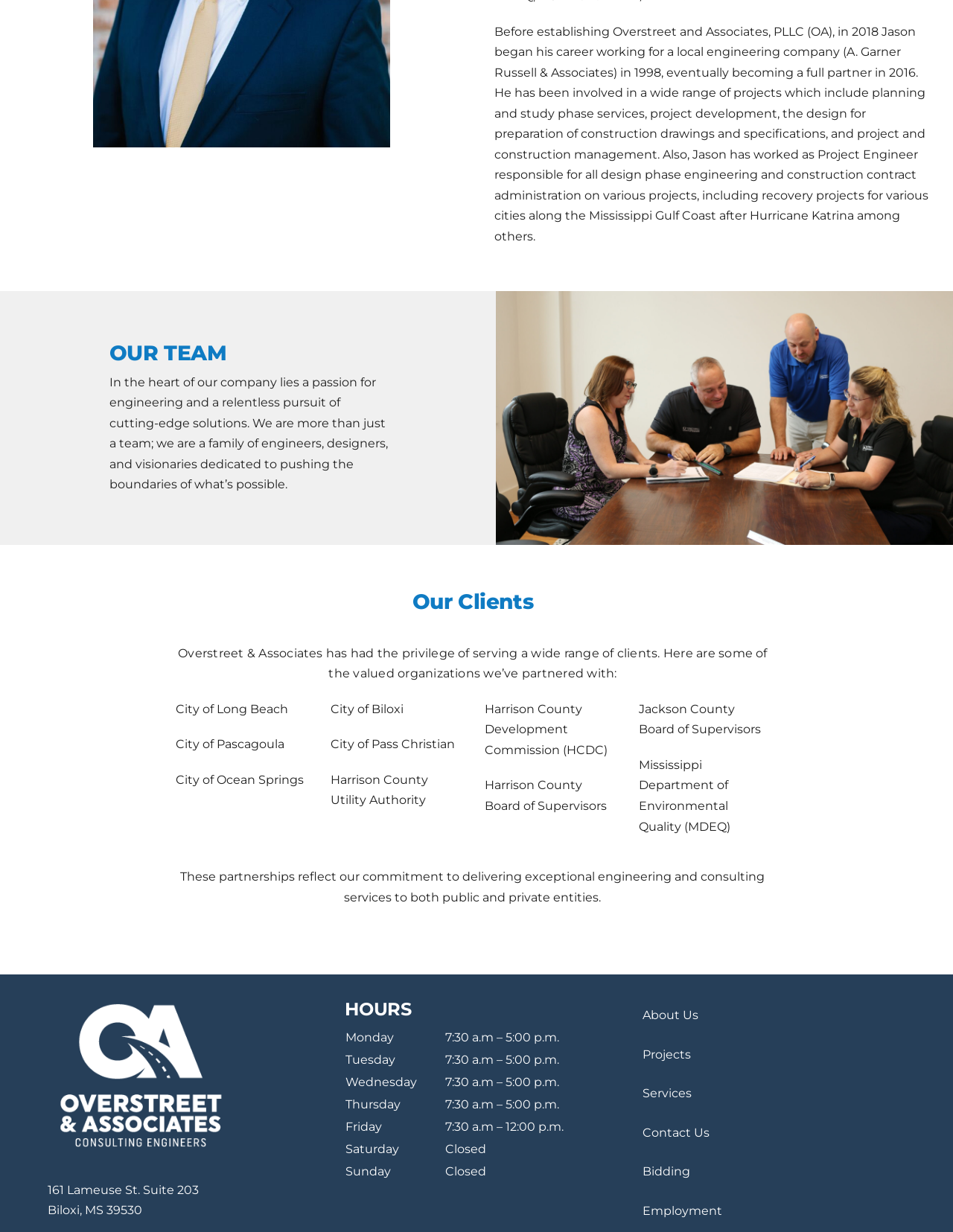Please provide a brief answer to the question using only one word or phrase: 
What is the name of the company?

Overstreet and Associates